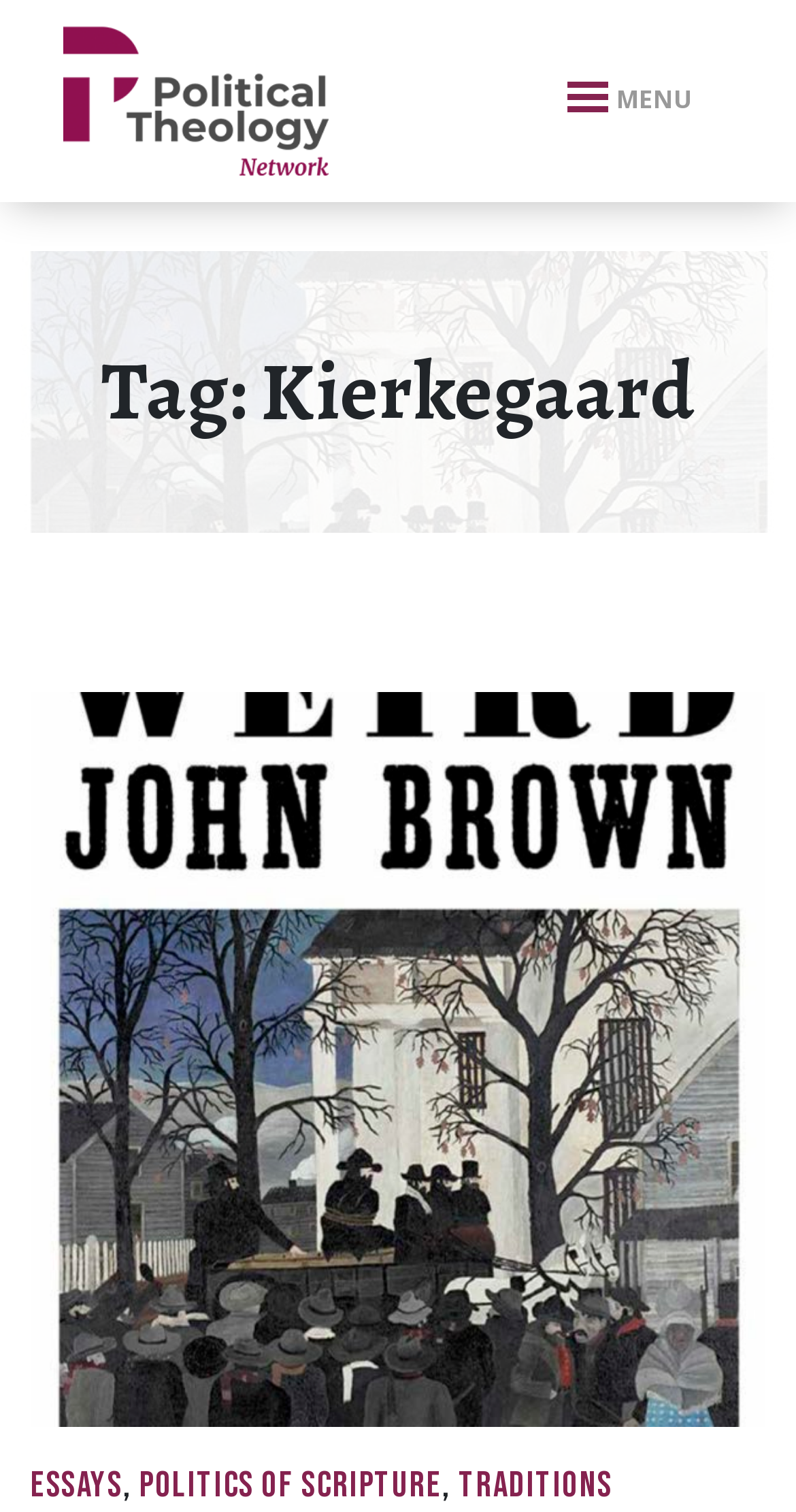Identify the bounding box for the UI element specified in this description: "Politics of Scripture". The coordinates must be four float numbers between 0 and 1, formatted as [left, top, right, bottom].

[0.175, 0.968, 0.555, 0.996]